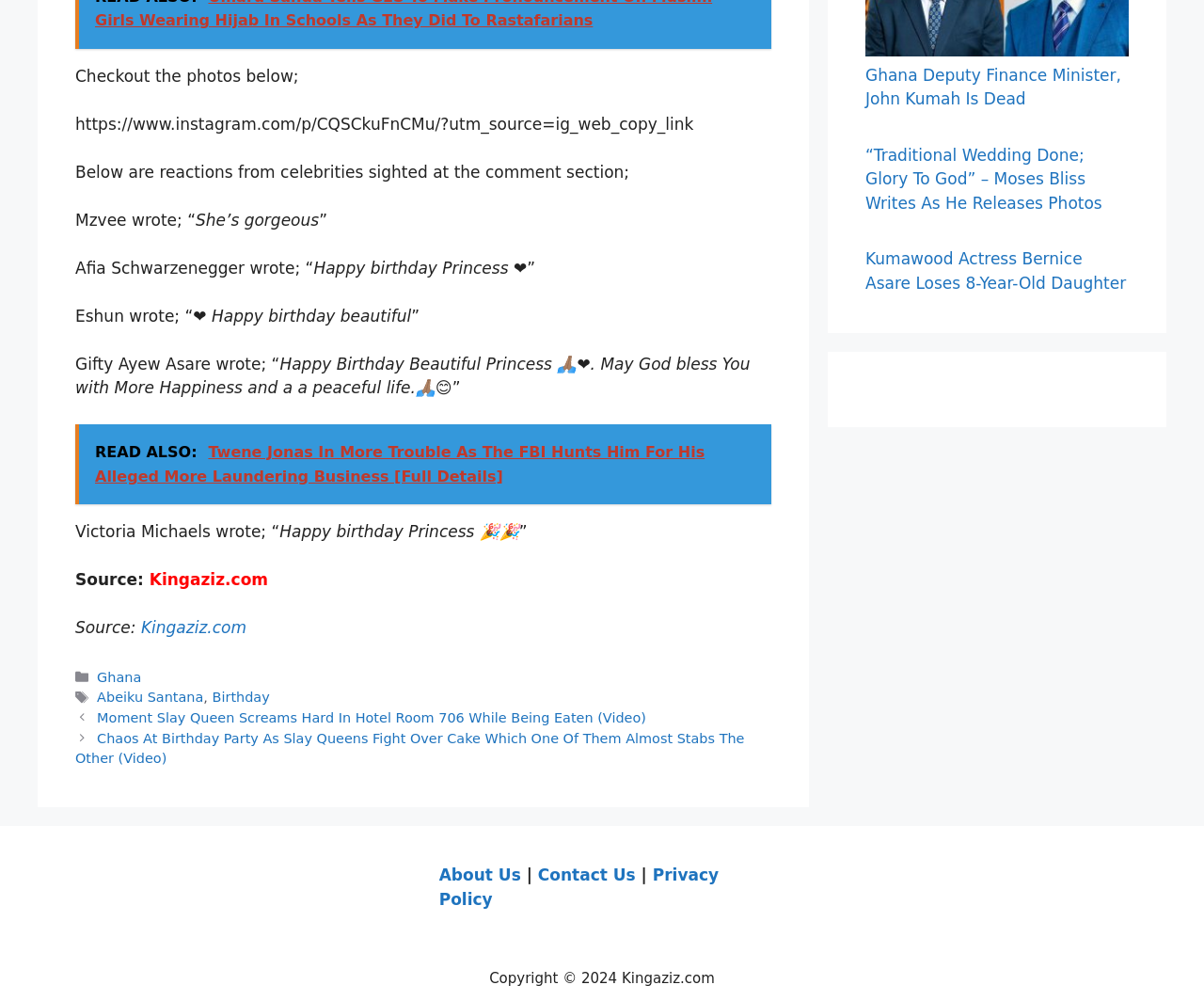Who wrote 'Happy birthday Princess' Look at the image and give a one-word or short phrase answer.

Mzvee